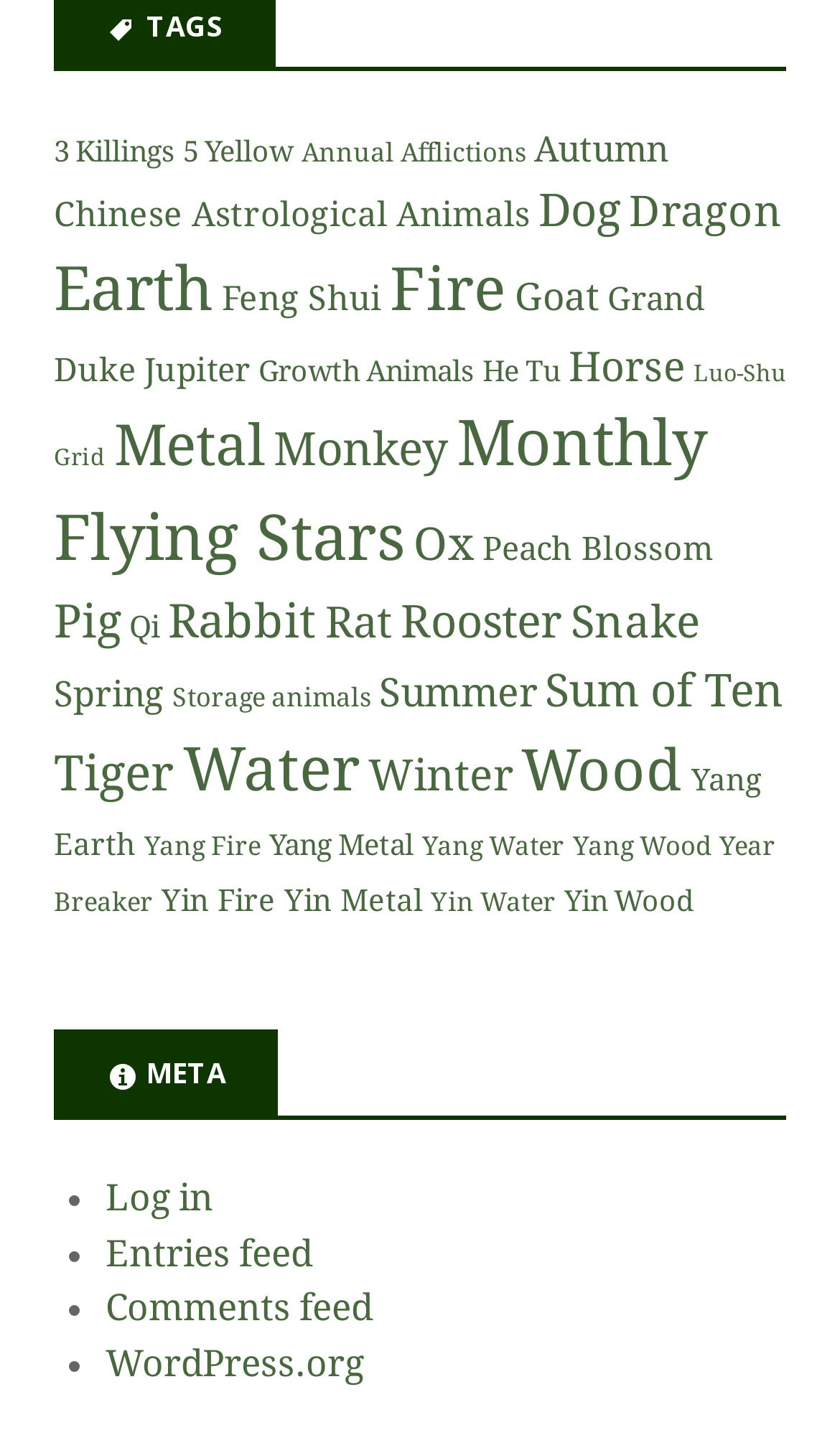Please find the bounding box coordinates of the element that must be clicked to perform the given instruction: "Click on Dragon". The coordinates should be four float numbers from 0 to 1, i.e., [left, top, right, bottom].

[0.749, 0.129, 0.931, 0.163]